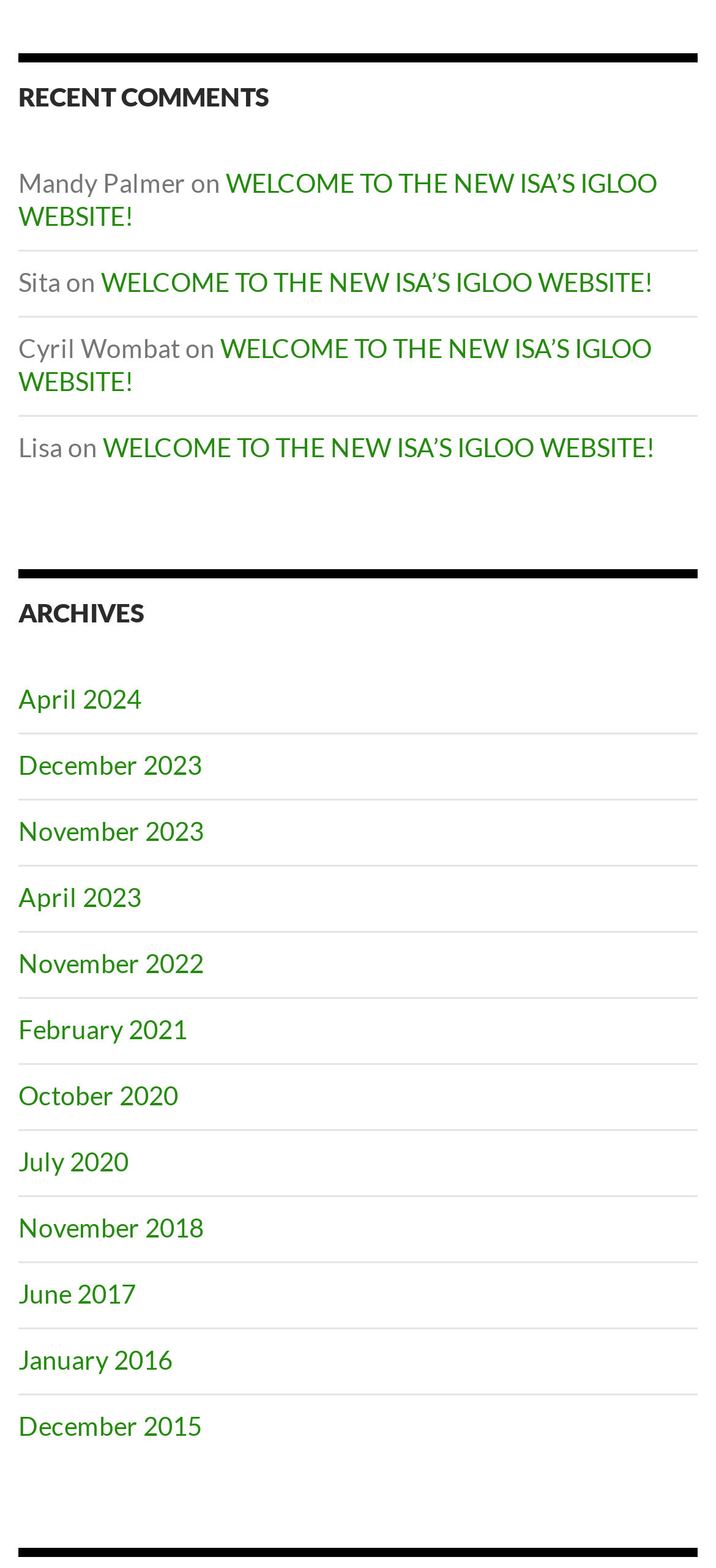How many comments are listed on the webpage?
Please provide a comprehensive answer to the question based on the webpage screenshot.

There are 5 comments listed on the webpage, which are from Mandy Palmer, Sita, Cyril Wombat, Lisa, and others.